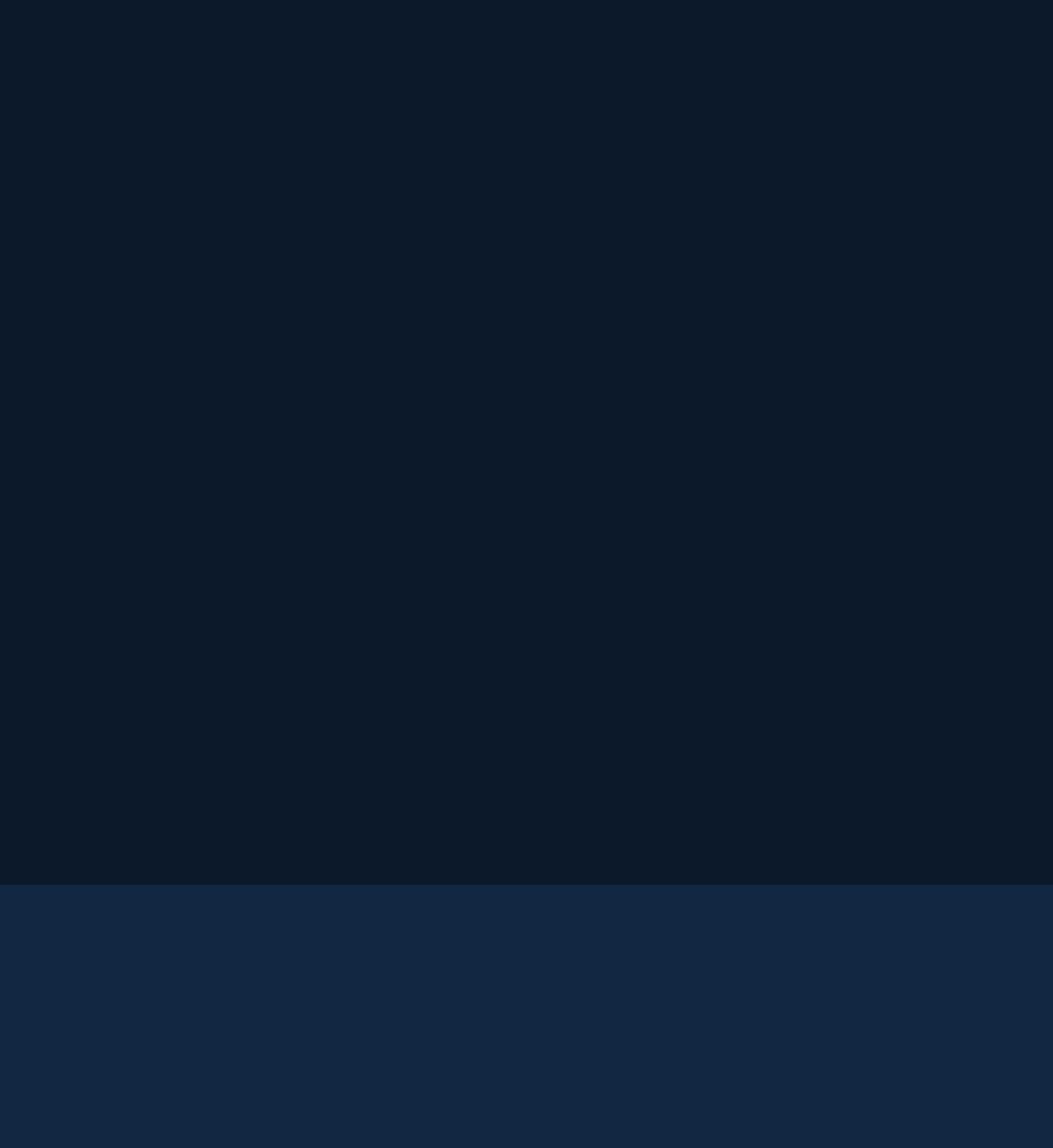What is the phone number for the Spokane Valley location? Analyze the screenshot and reply with just one word or a short phrase.

509-567-2533